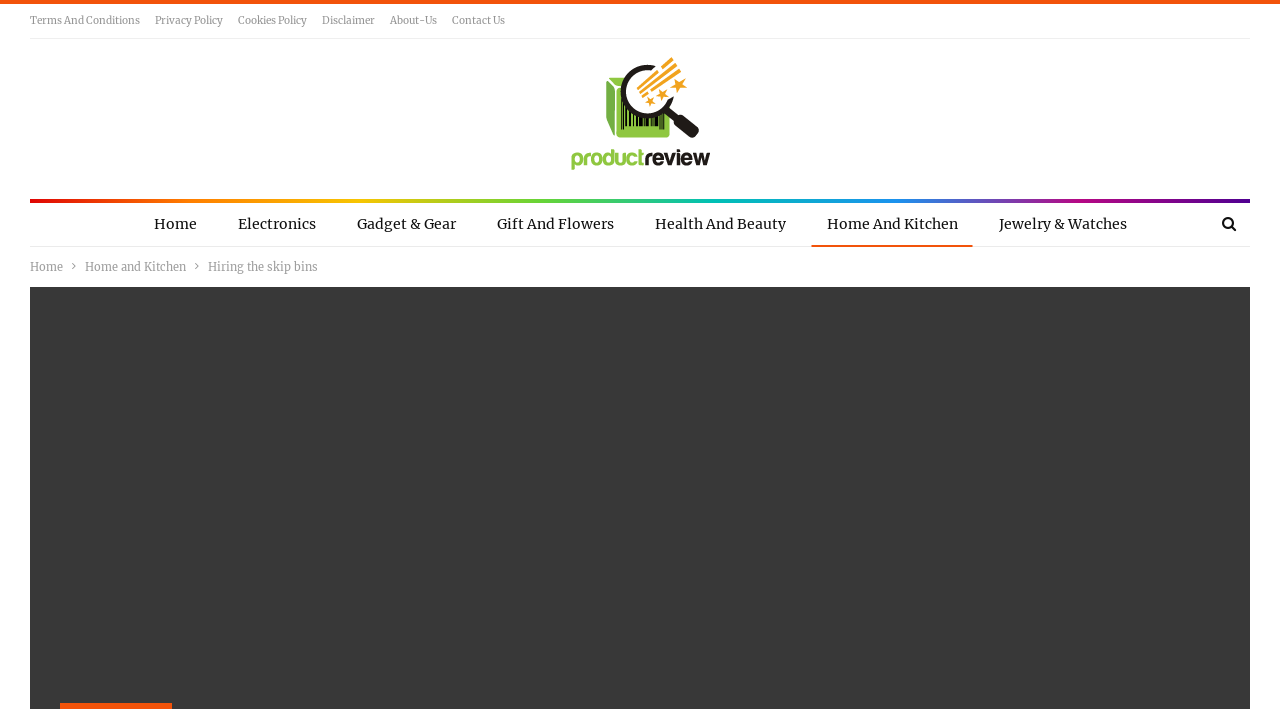Please determine the bounding box coordinates of the section I need to click to accomplish this instruction: "click home".

[0.108, 0.281, 0.165, 0.351]